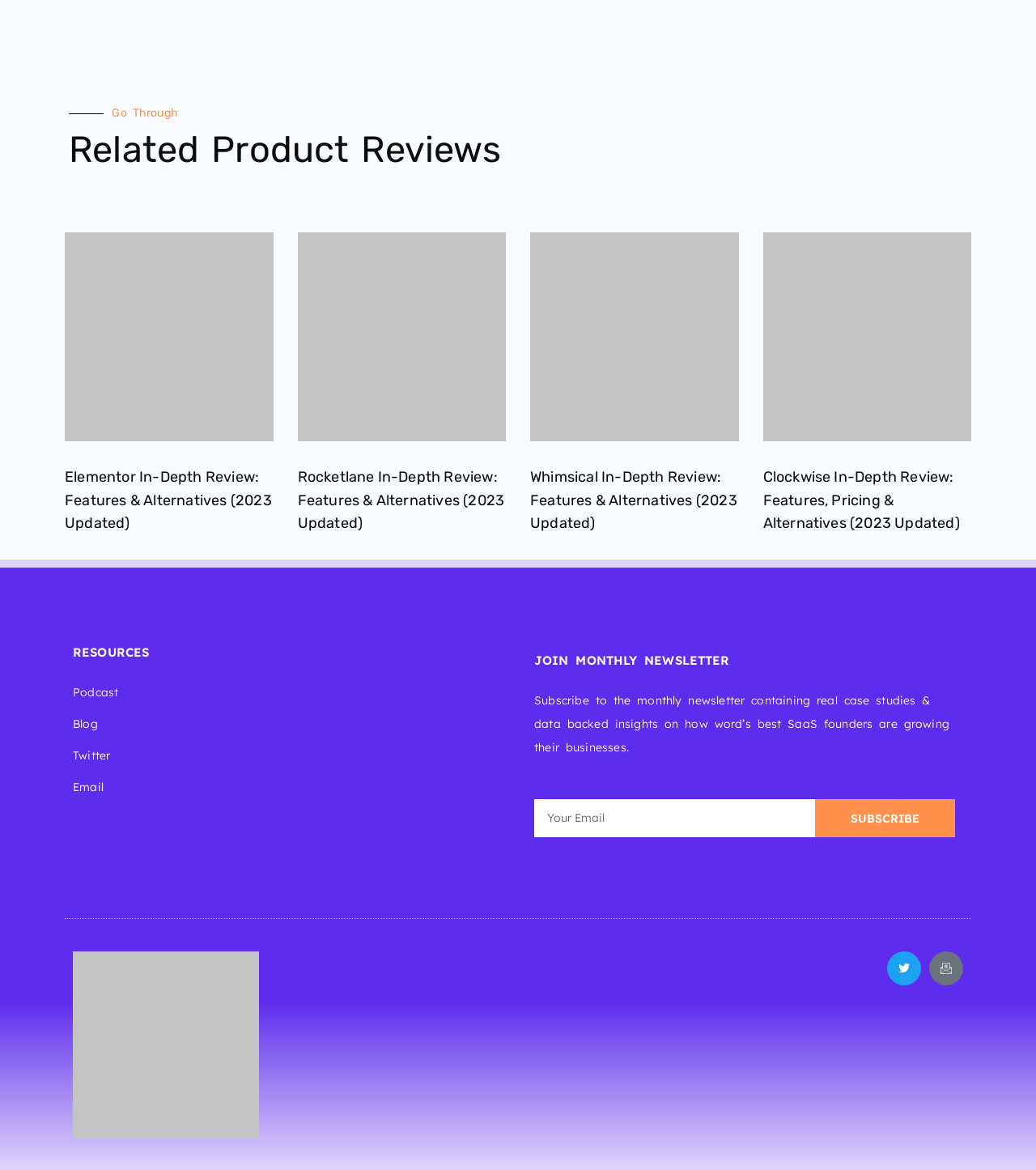Please identify the bounding box coordinates of the area that needs to be clicked to follow this instruction: "Click on 'Twitter'".

[0.856, 0.813, 0.889, 0.842]